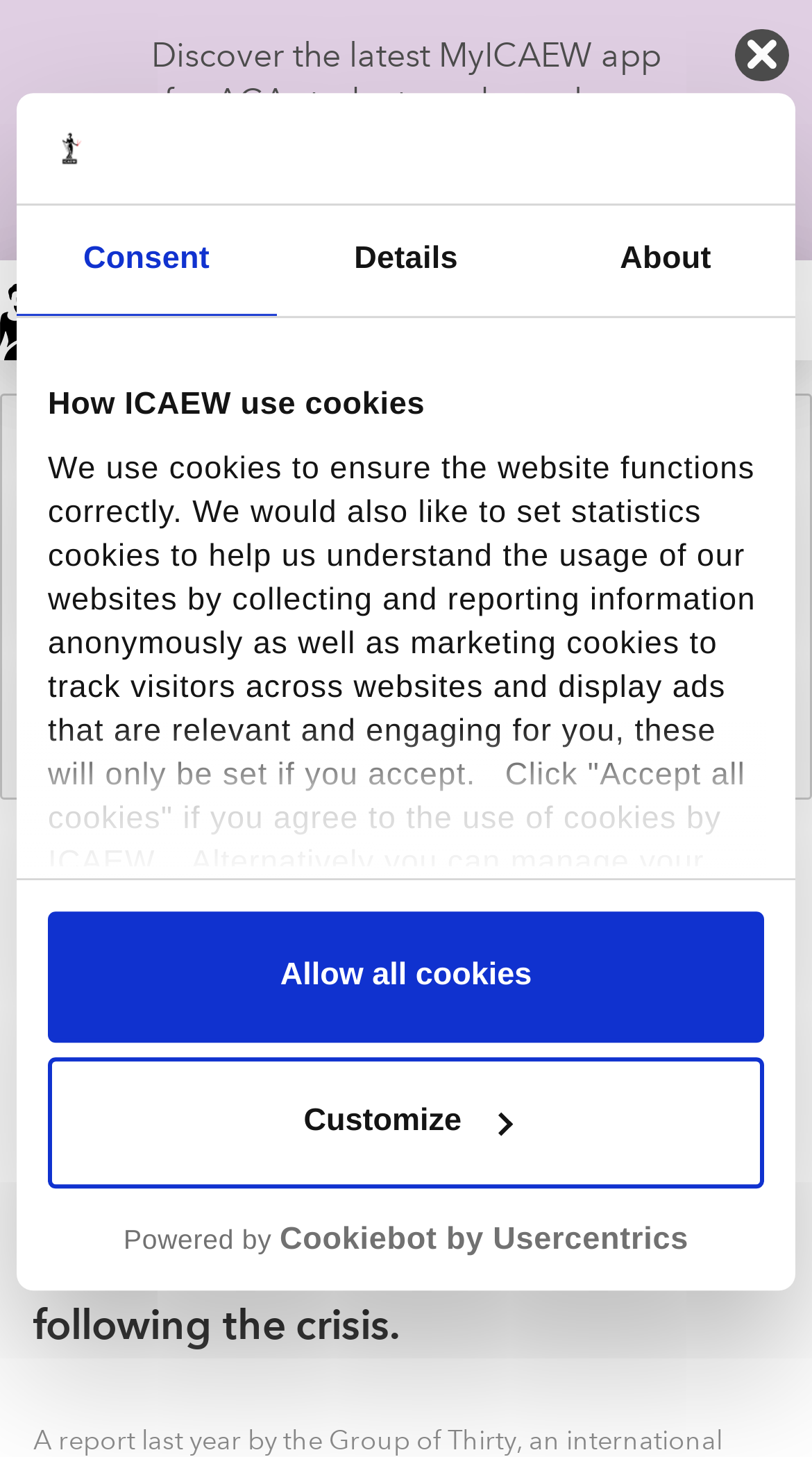What is the name of the policy?
Could you give a comprehensive explanation in response to this question?

I determined the answer by reading the link 'view our cookie policy' which suggests that the policy is related to cookies and is named 'cookie policy'.